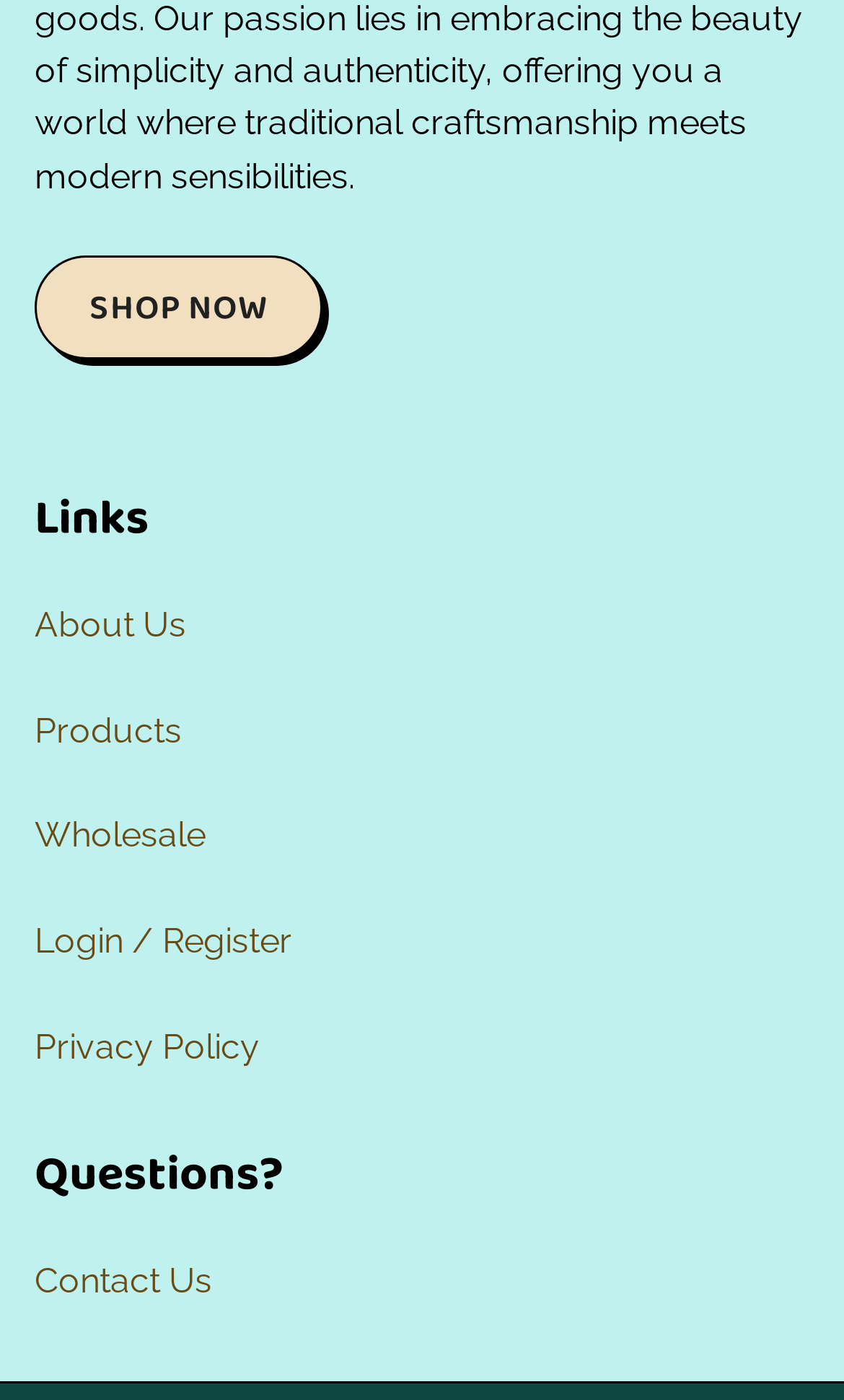Refer to the element description Privacy Policy and identify the corresponding bounding box in the screenshot. Format the coordinates as (top-left x, top-left y, bottom-right x, bottom-right y) with values in the range of 0 to 1.

[0.041, 0.729, 0.308, 0.767]